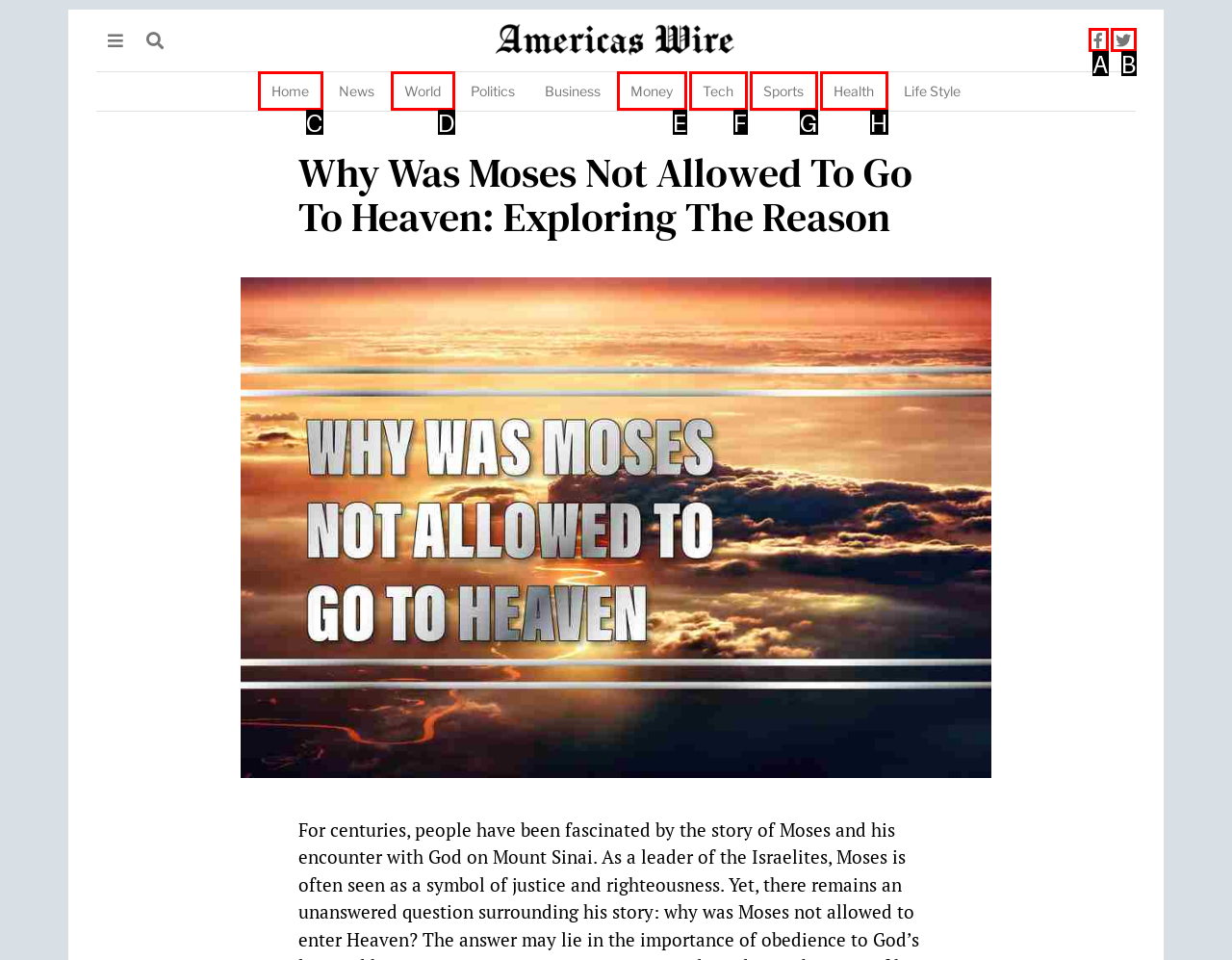Given the description: Tech, identify the matching HTML element. Provide the letter of the correct option.

F